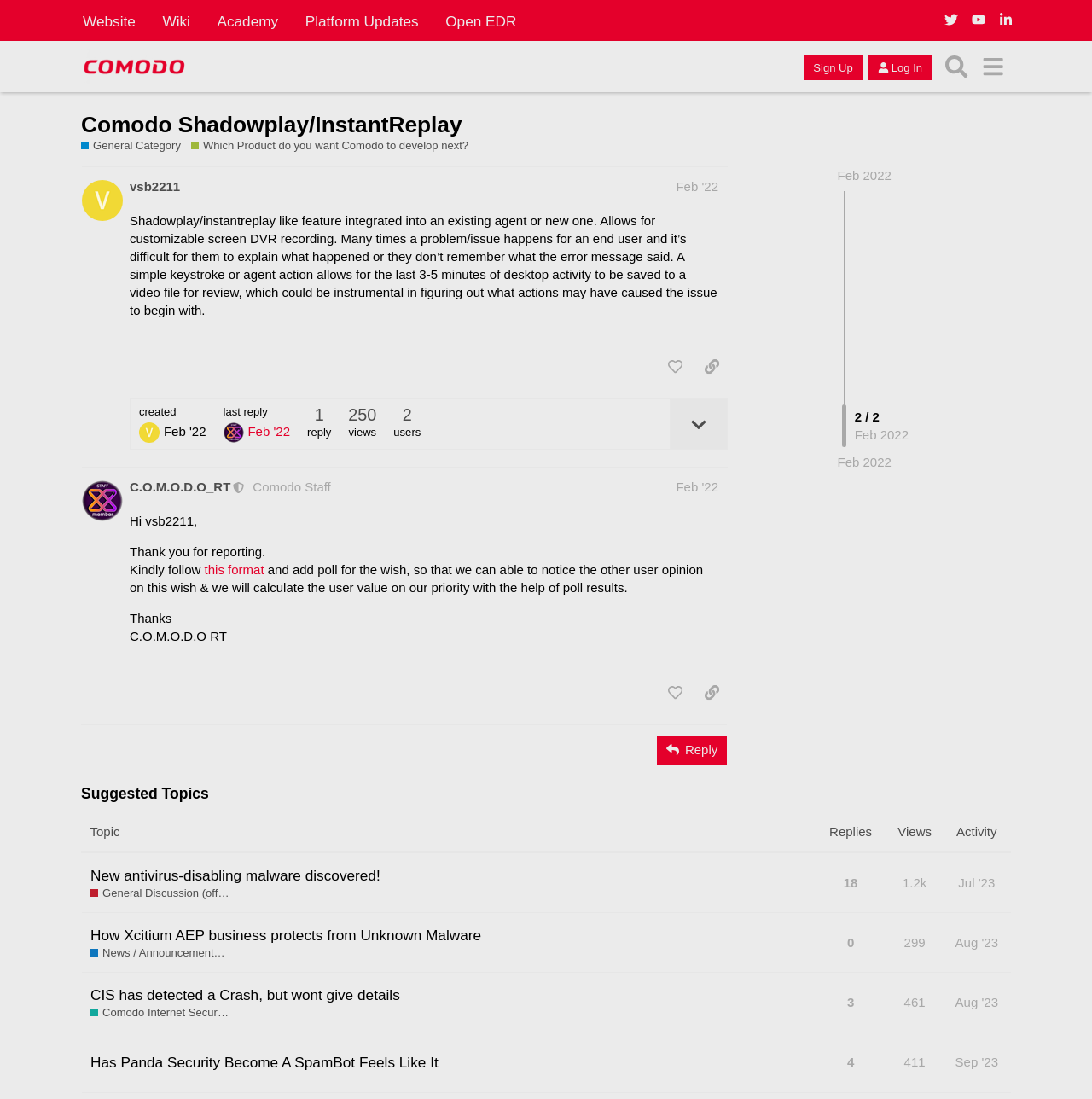Kindly provide the bounding box coordinates of the section you need to click on to fulfill the given instruction: "Click on the 'Sign Up' button".

[0.736, 0.05, 0.79, 0.073]